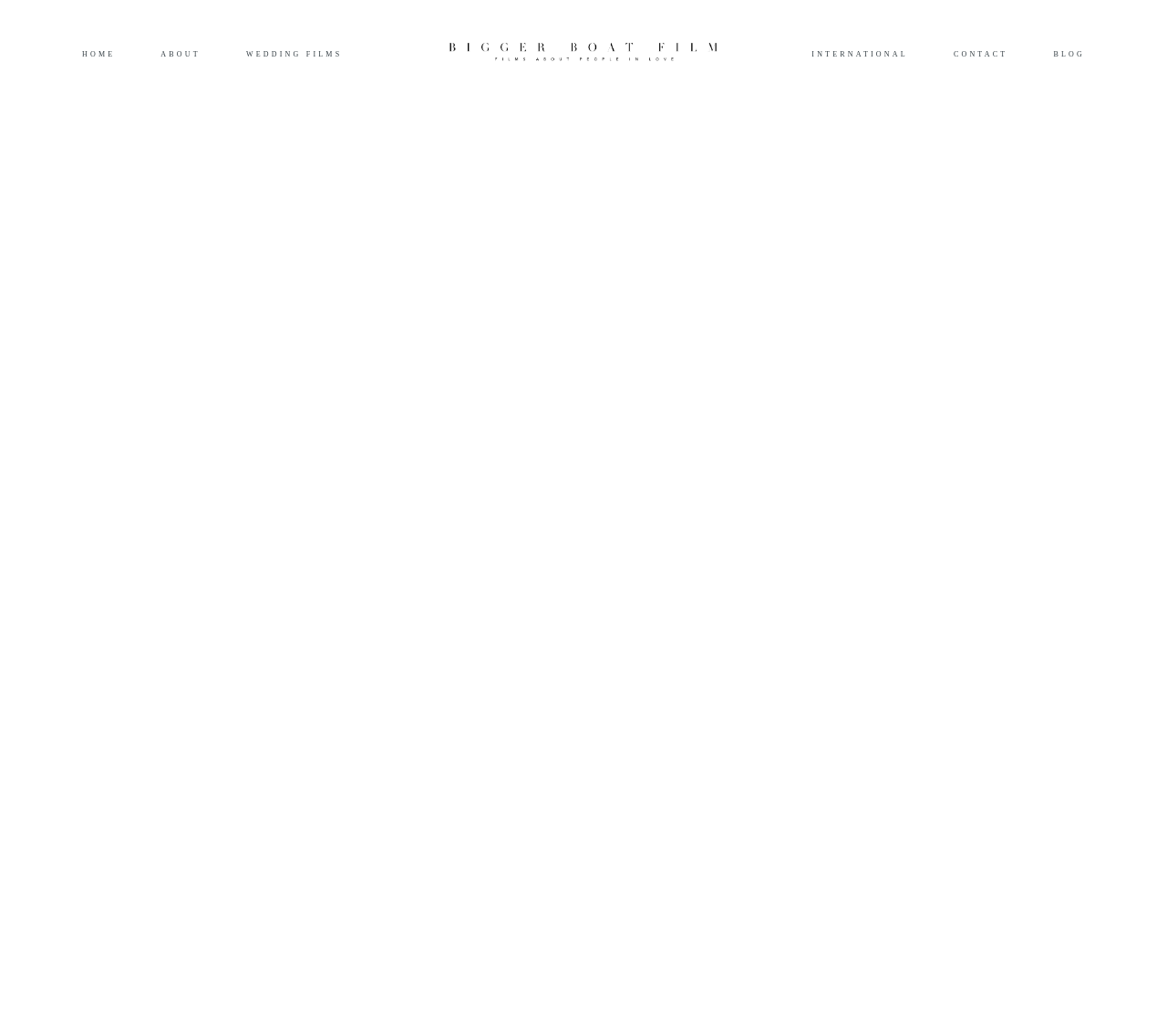Please respond to the question using a single word or phrase:
How many navigation links are there?

7